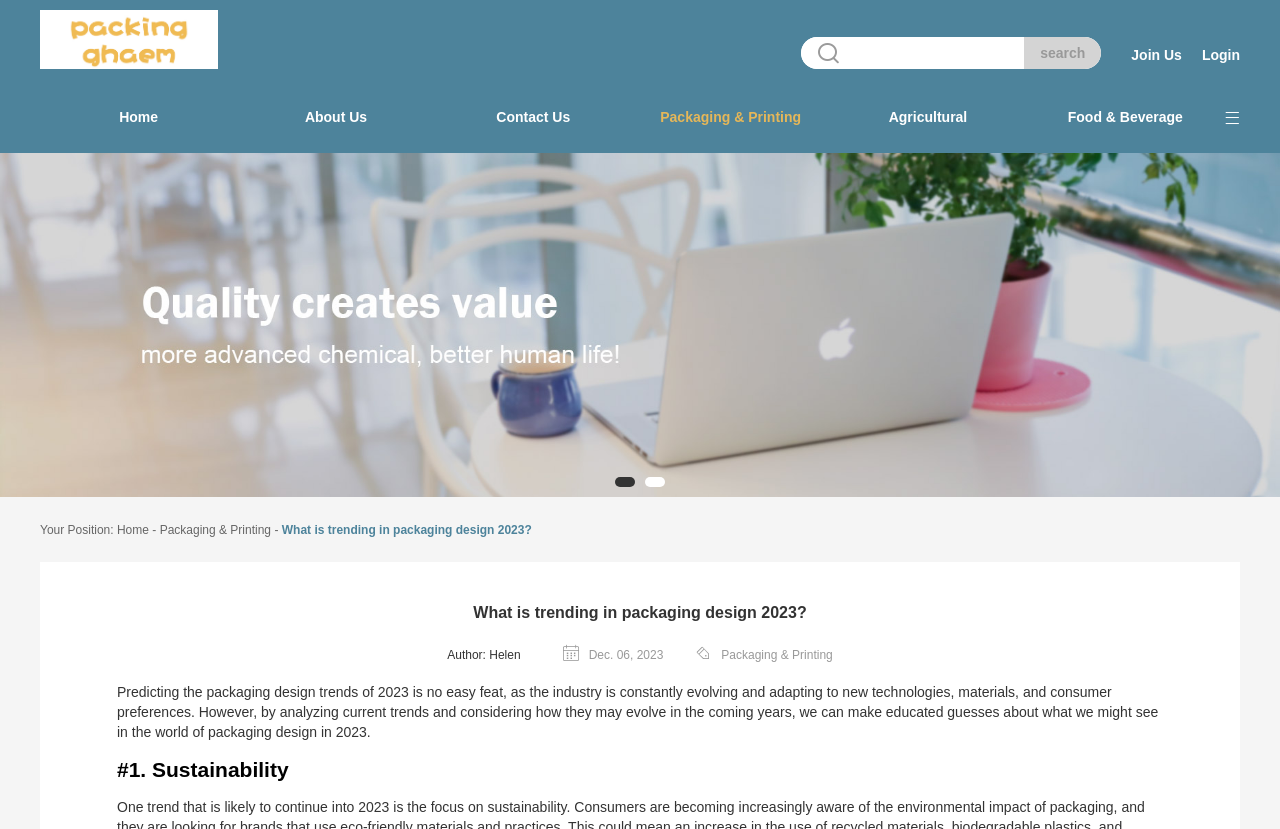Please provide the bounding box coordinates for the element that needs to be clicked to perform the instruction: "Search for something". The coordinates must consist of four float numbers between 0 and 1, formatted as [left, top, right, bottom].

None